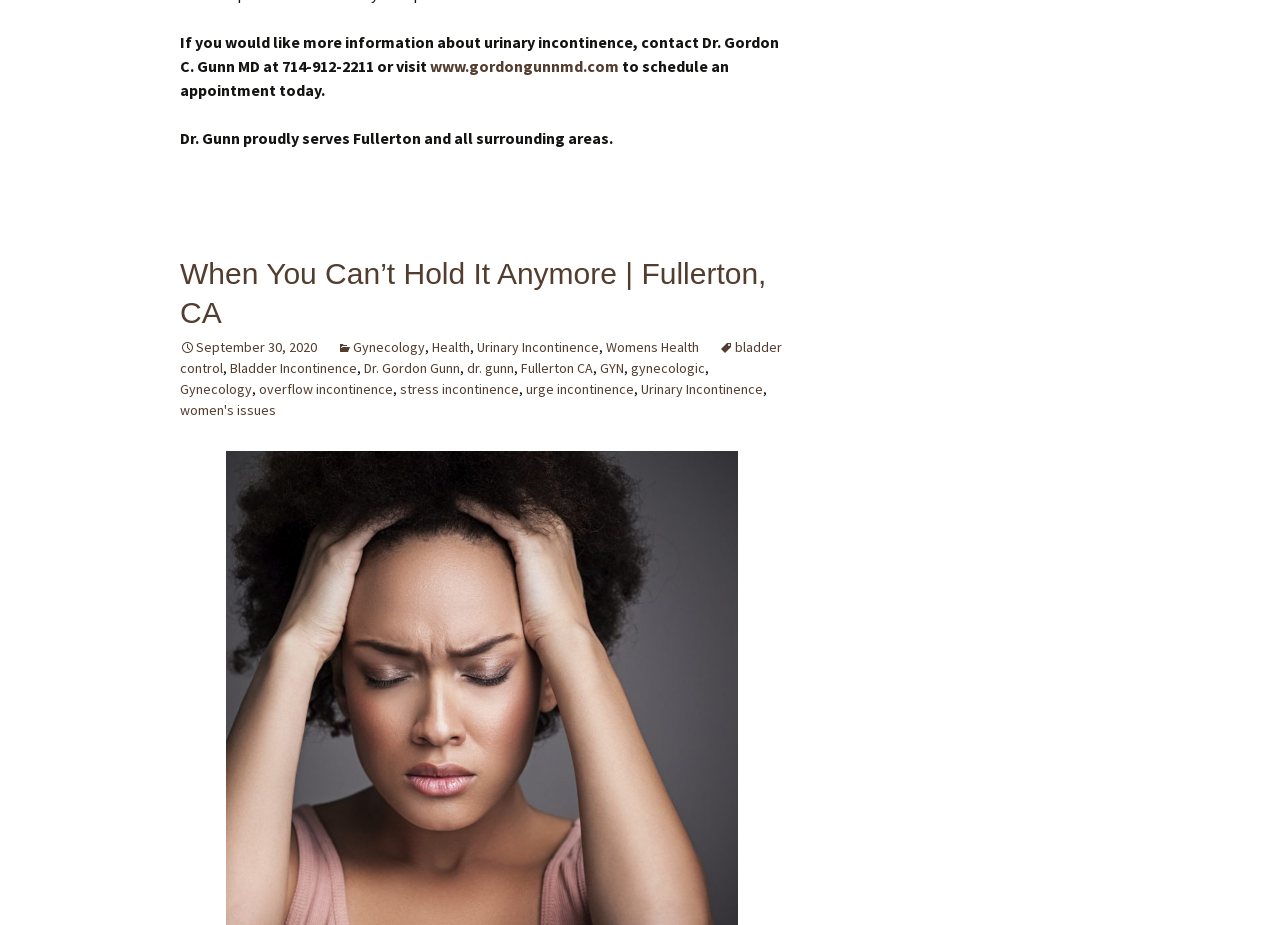What is the phone number to contact Dr. Gunn?
Provide a thorough and detailed answer to the question.

The webpage provides a phone number, 714-912-2211, to contact Dr. Gunn for more information about urinary incontinence.